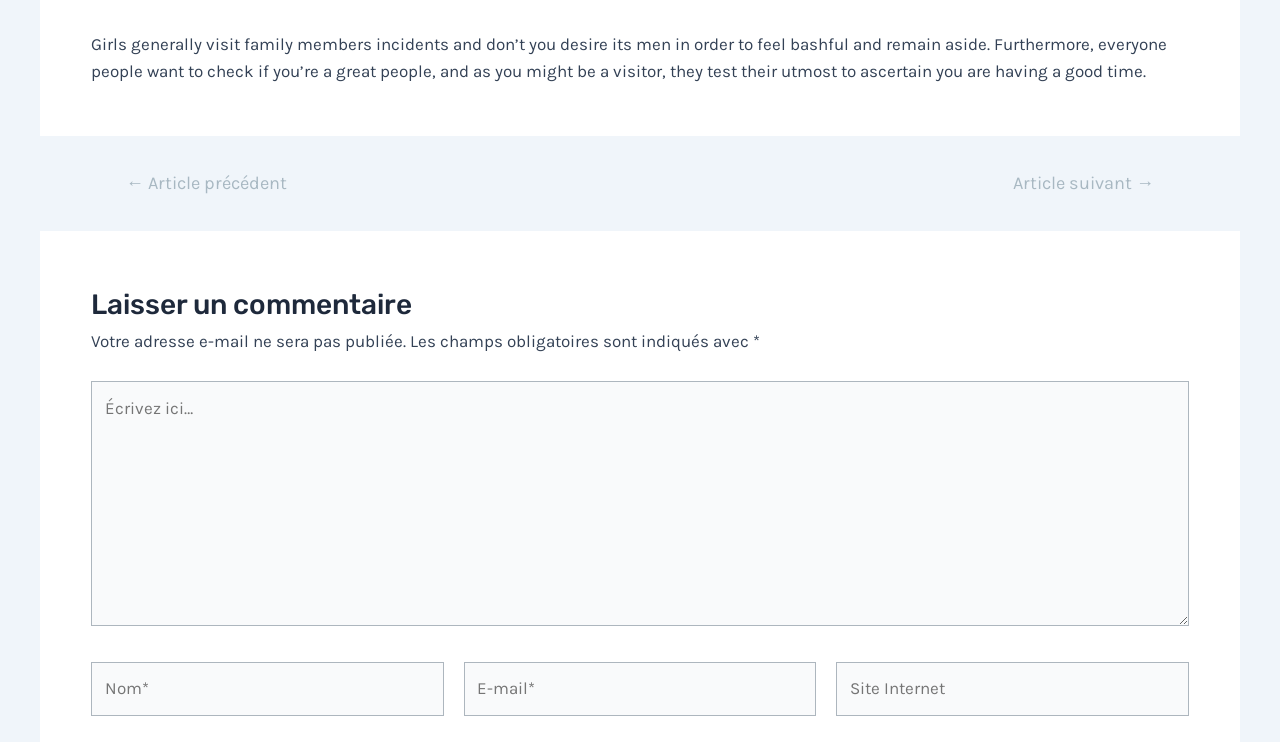What is the position of the 'Article suivant →' link?
Please use the image to deliver a detailed and complete answer.

The 'Article suivant →' link has a bounding box coordinate of [0.77, 0.235, 0.923, 0.259], which indicates that it is located on the right side of the navigation section.